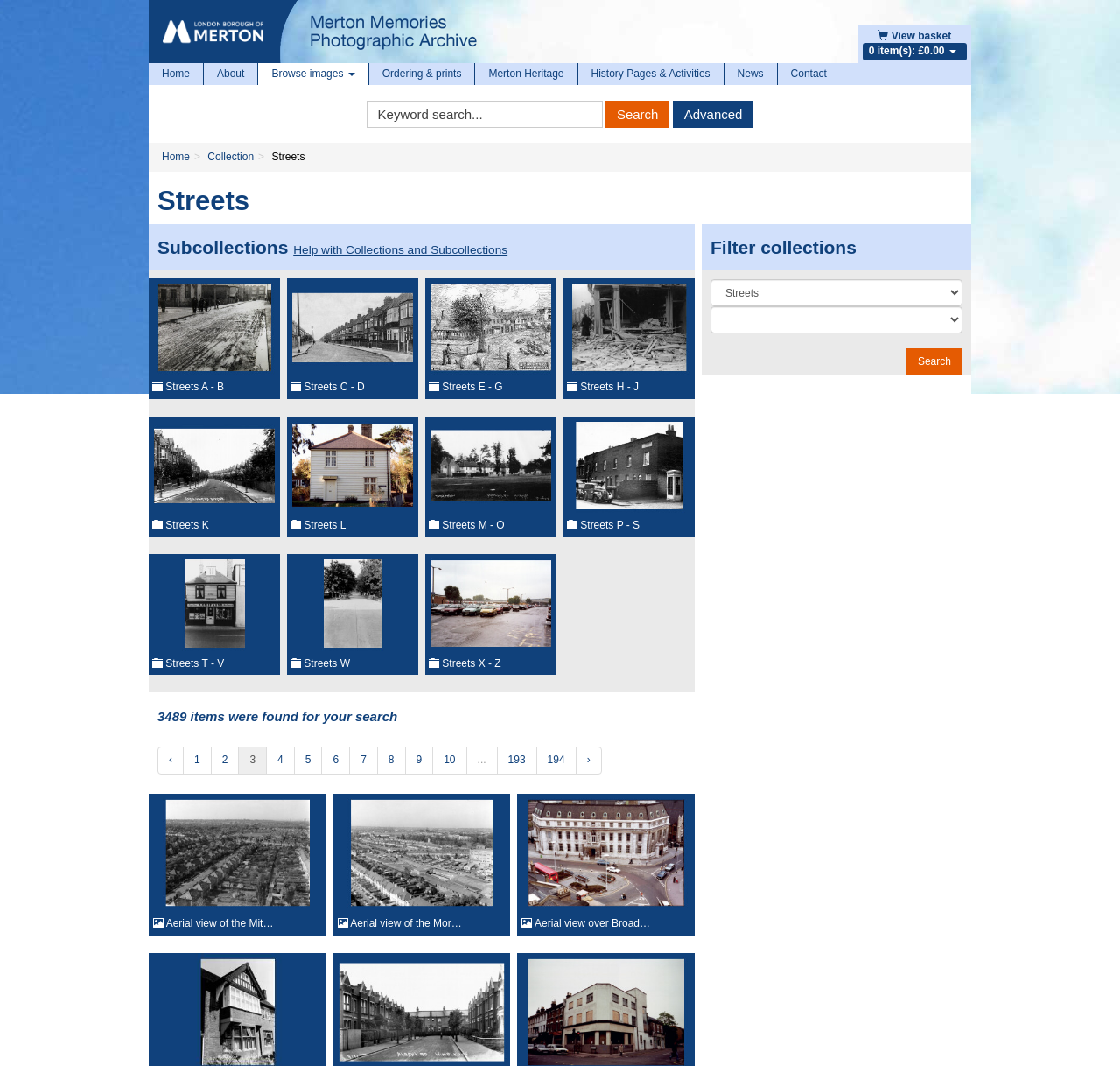Pinpoint the bounding box coordinates of the element that must be clicked to accomplish the following instruction: "Browse images". The coordinates should be in the format of four float numbers between 0 and 1, i.e., [left, top, right, bottom].

[0.231, 0.059, 0.329, 0.08]